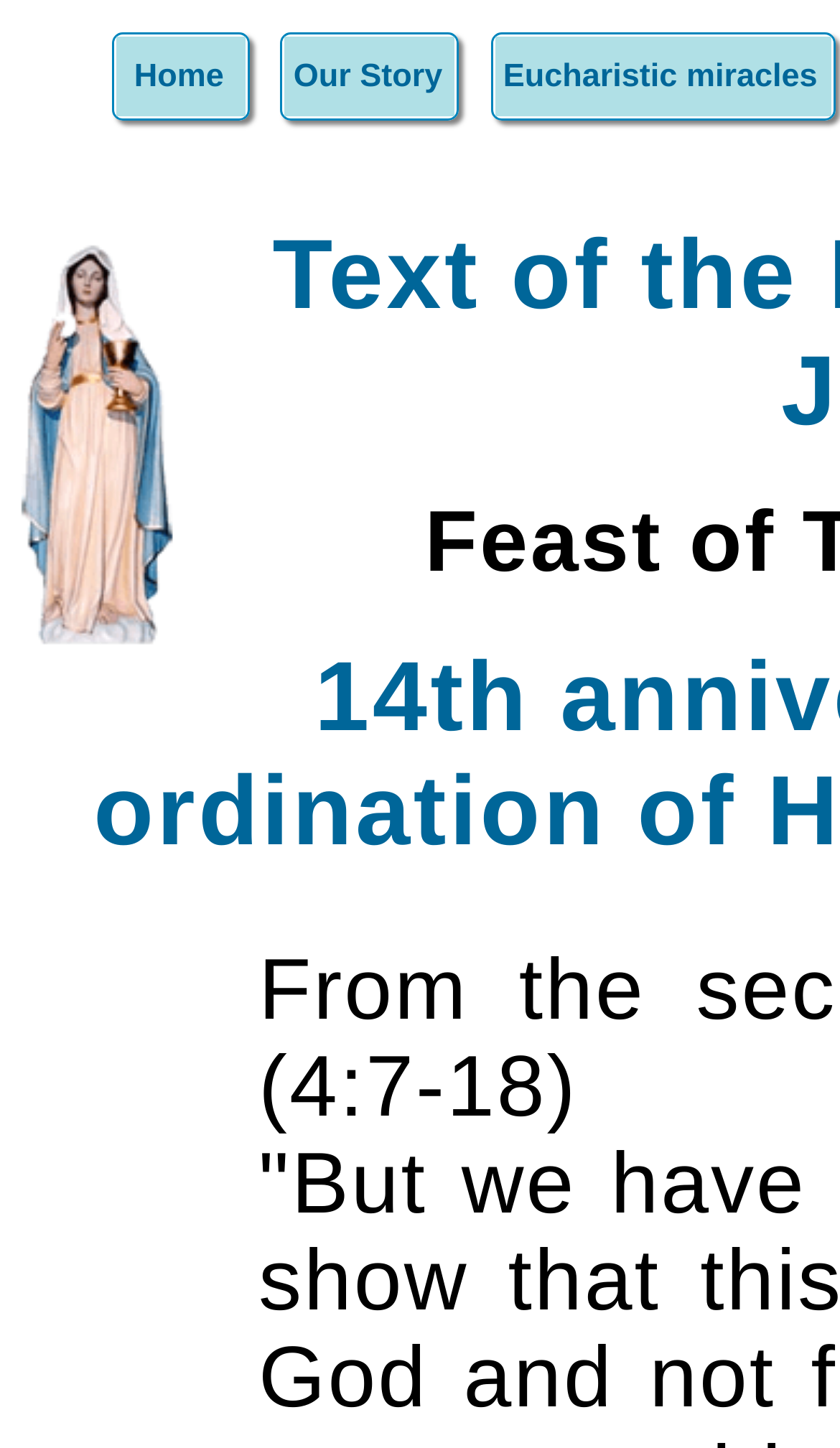Determine the bounding box coordinates for the UI element matching this description: "Home".

[0.139, 0.025, 0.293, 0.08]